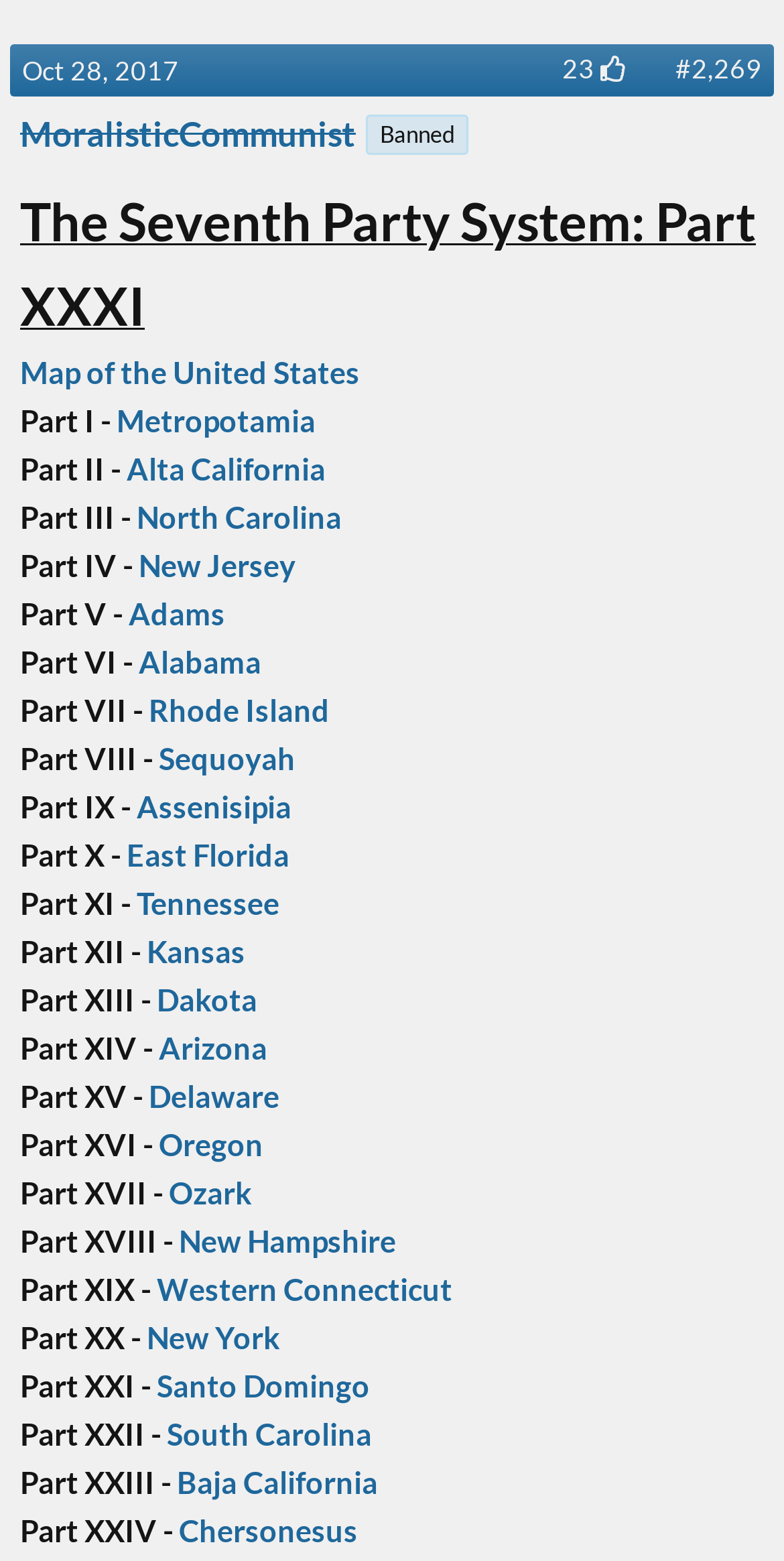Identify the bounding box coordinates of the clickable region required to complete the instruction: "Explore the map of the United States". The coordinates should be given as four float numbers within the range of 0 and 1, i.e., [left, top, right, bottom].

[0.026, 0.227, 0.459, 0.25]